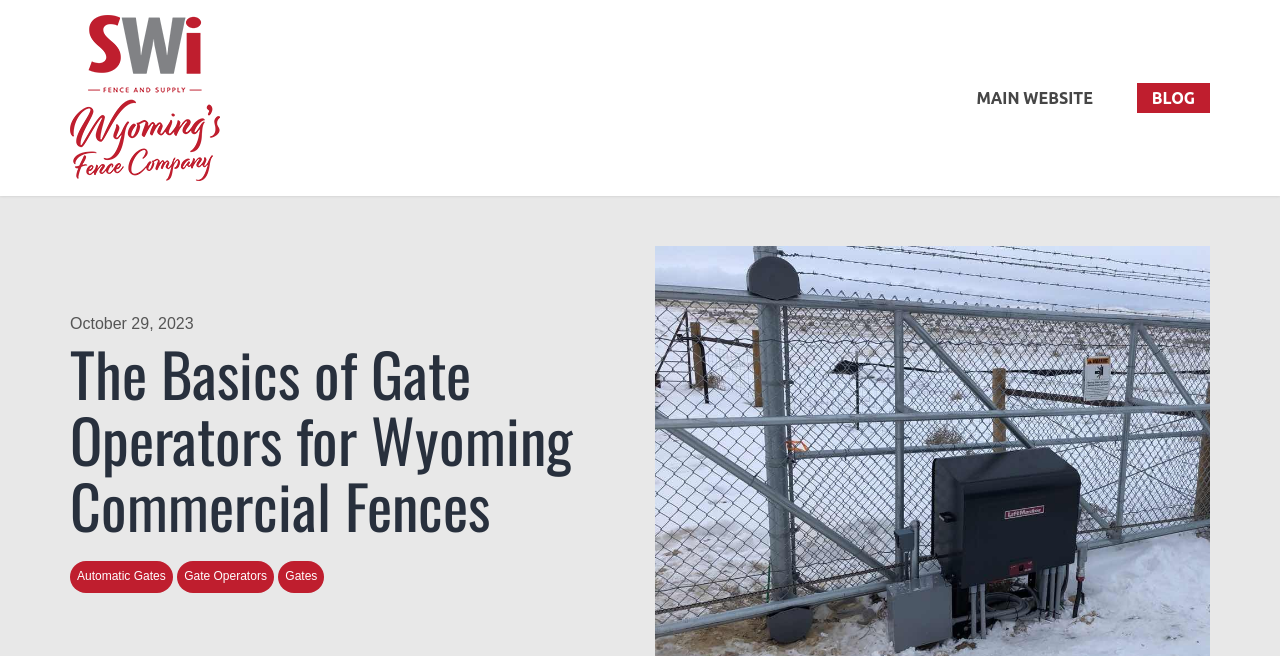Provide a short answer to the following question with just one word or phrase: What is the category of the link 'Gate Operators'?

Gate Operators